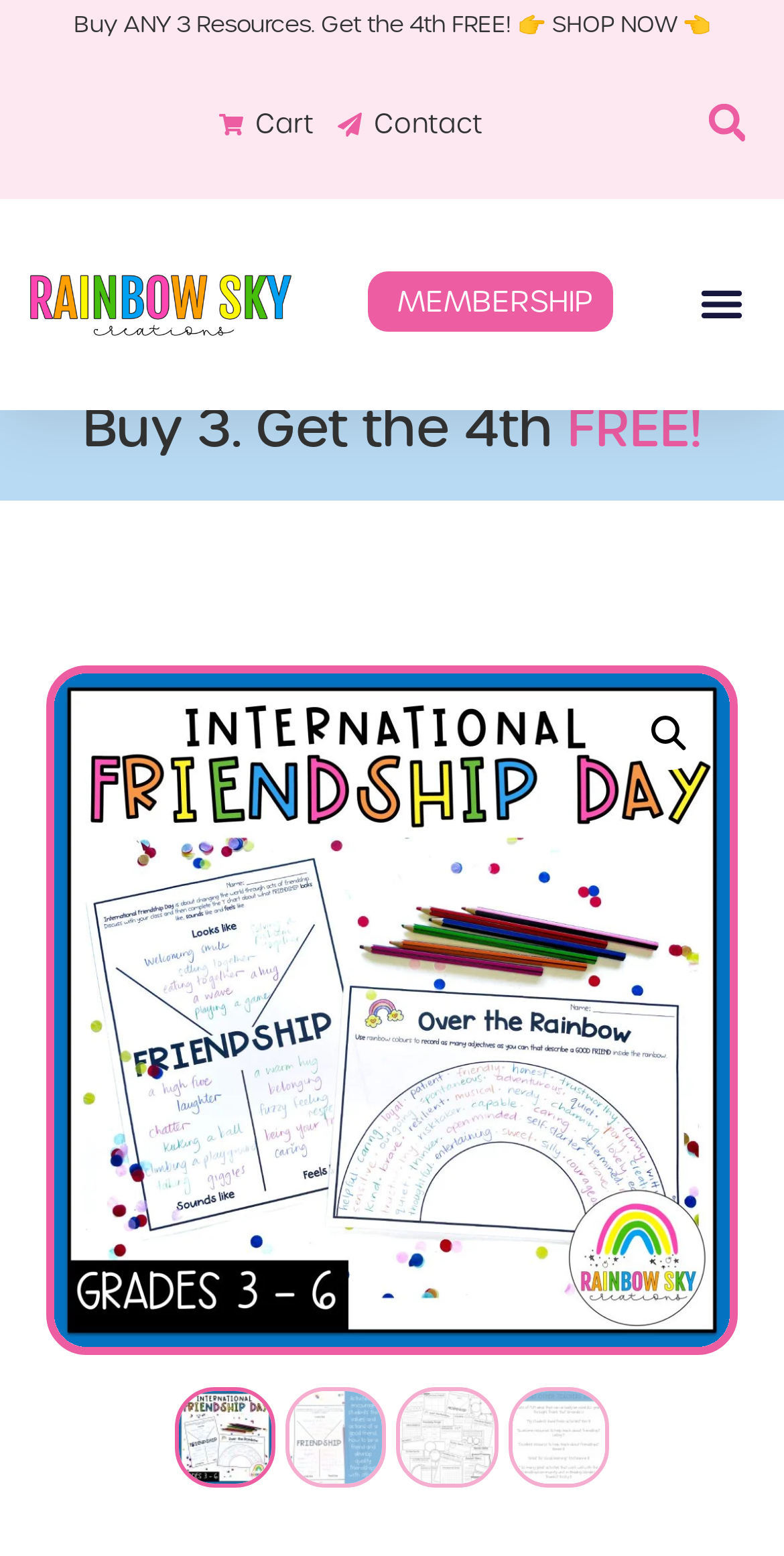Determine the bounding box coordinates of the clickable region to follow the instruction: "Search for resources".

[0.885, 0.058, 0.969, 0.1]